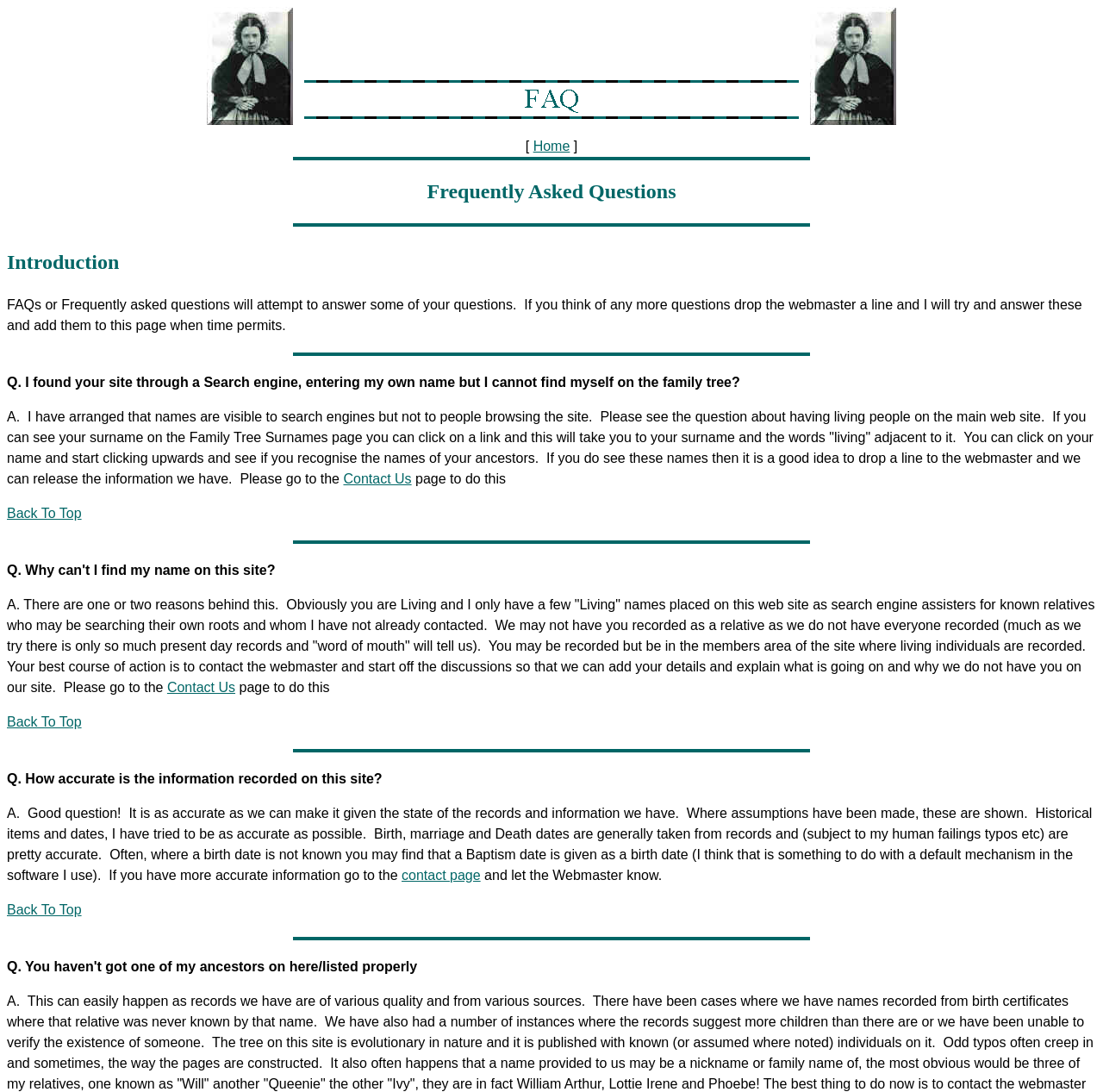Why may a person's name not be found on the family tree?
Identify the answer in the screenshot and reply with a single word or phrase.

Because they are living or not recorded